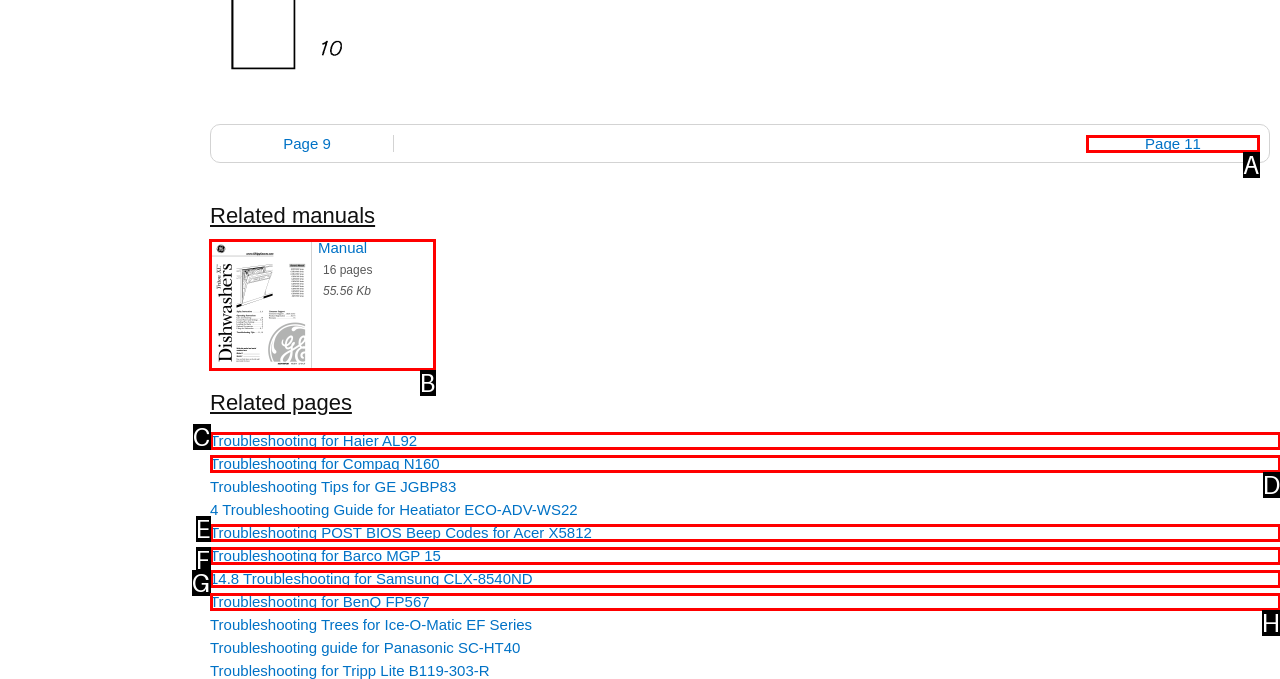Identify which HTML element to click to fulfill the following task: view GE GSD6900 Series owner manual. Provide your response using the letter of the correct choice.

B